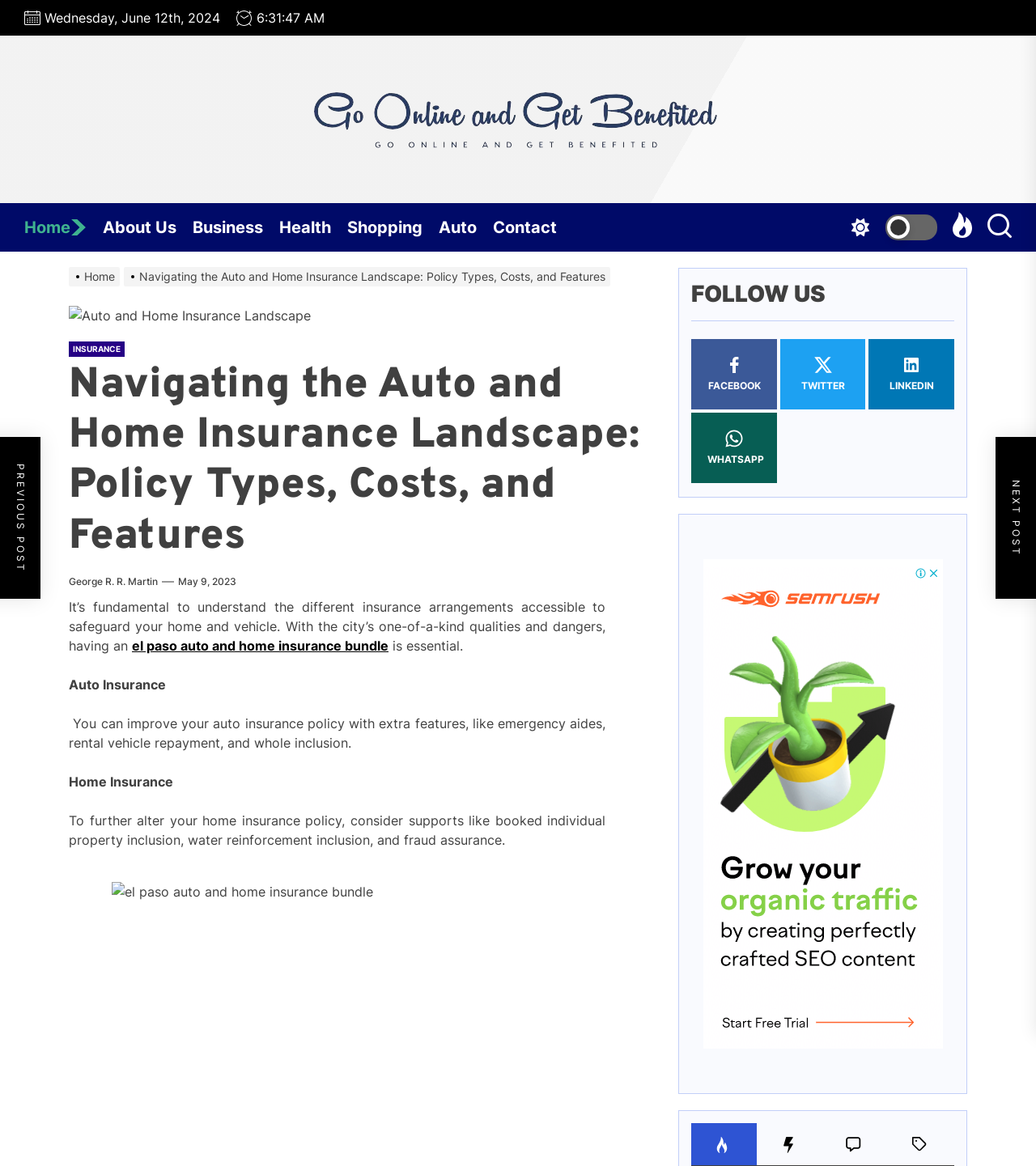Give a detailed account of the webpage, highlighting key information.

The webpage is about navigating the auto and home insurance landscape, with a focus on policy types, costs, and features. At the top, there is a date displayed as "Wednesday, June 12th, 2024". Below the date, there is a prominent link "Go Online and Get Benefited" accompanied by an image with the same description.

The webpage has a horizontal navigation menu with 7 links: "Home", "About Us", "Business", "Health", "Shopping", "Auto", and "Contact". These links are positioned near the top of the page, spanning from the left to the right.

On the right side of the page, there are three buttons with no descriptive text. Below the navigation menu, there is a breadcrumbs navigation section with links to "Home" and the current page title "Navigating the Auto and Home Insurance Landscape: Policy Types, Costs, and Features". This section also contains an image related to auto and home insurance landscape.

The main content of the page is divided into sections. The first section has a heading "INSURANCE" and a subheading with the same title as the page. Below this, there is a link to the author "George R. R. Martin" and a publication date "May 9, 2023". The main article starts with a paragraph of text discussing the importance of understanding different insurance arrangements. There are two links within the text, one to "el paso auto and home insurance bundle".

The article is then divided into two sections, "Auto Insurance" and "Home Insurance", each with a brief description of the respective insurance types and their features. The "Auto Insurance" section mentions additional features like emergency aides, rental vehicle repayment, and whole inclusion. The "Home Insurance" section discusses supports like scheduled individual property inclusion, water reinforcement inclusion, and fraud assurance.

At the bottom of the page, there is a section with a heading "FOLLOW US" and links to social media platforms like Facebook, Twitter, LinkedIn, and WhatsApp. There are also four links with no descriptive text at the very bottom of the page.